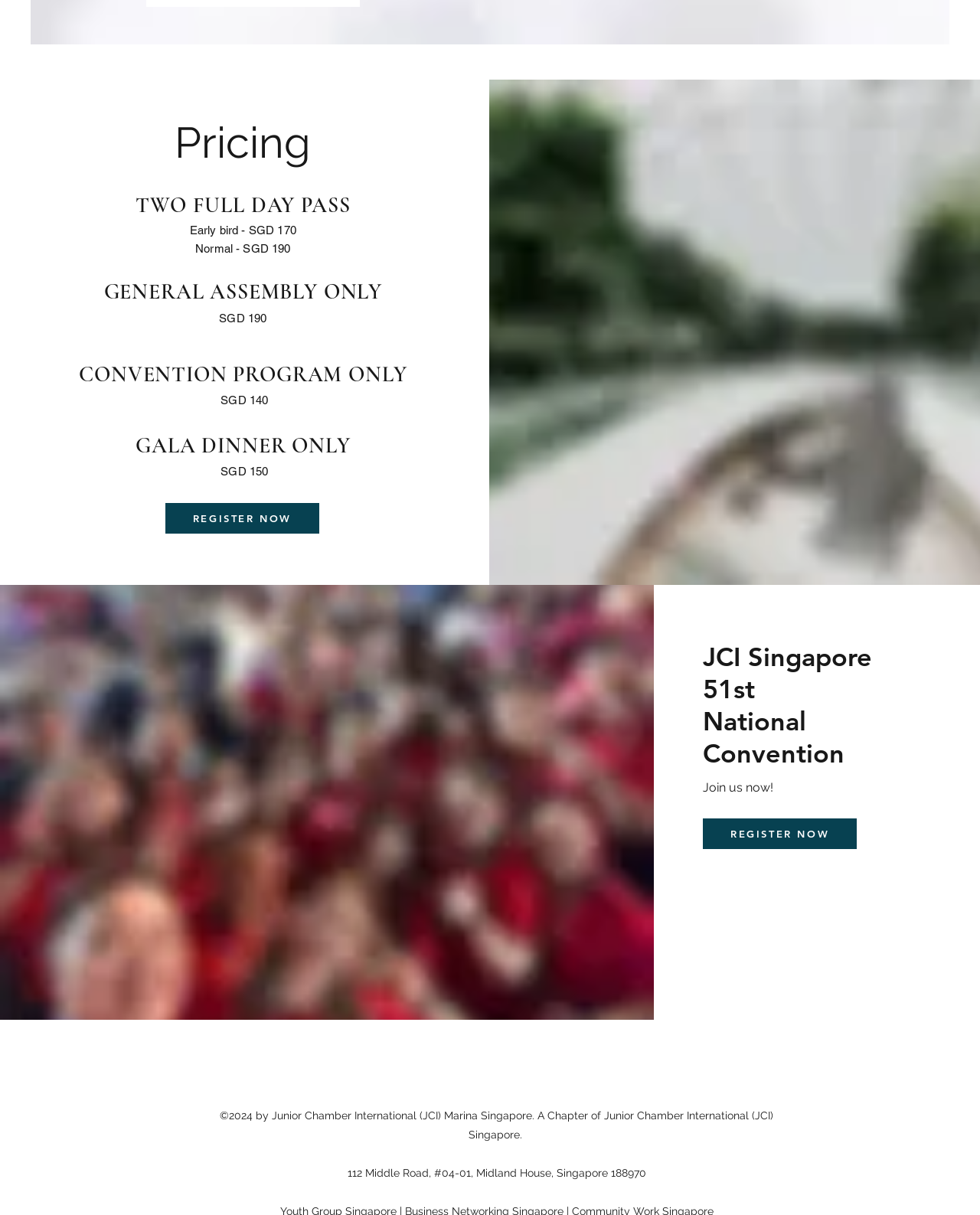Identify the bounding box for the described UI element. Provide the coordinates in (top-left x, top-left y, bottom-right x, bottom-right y) format with values ranging from 0 to 1: Mercedes Money

None